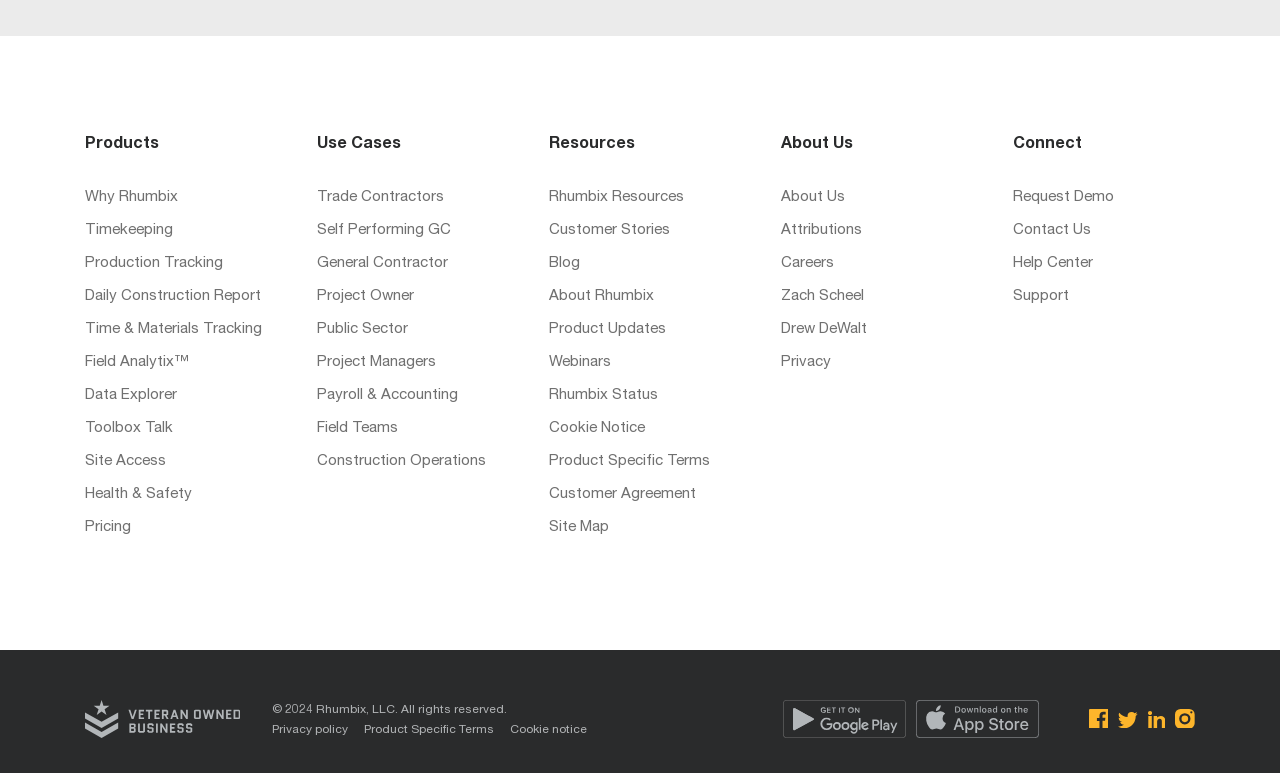What is the purpose of the 'Resources' section?
Your answer should be a single word or phrase derived from the screenshot.

To provide additional information